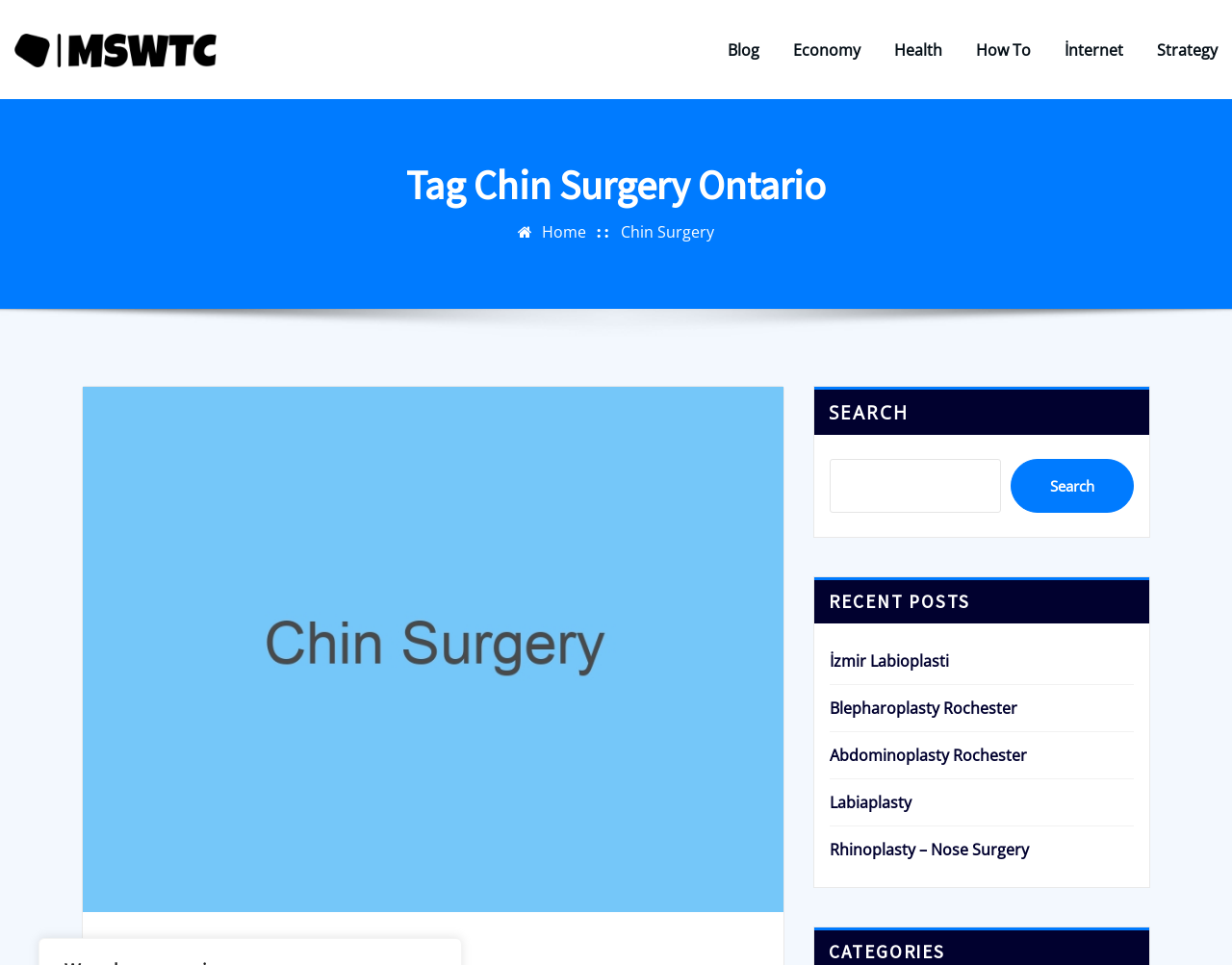Describe all the key features of the webpage in detail.

The webpage is about Chin Surgery in Ontario, specifically related to MSWTC. At the top left, there is a logo image and a link to MSWTC. Below the logo, there are several links to different categories, including Blog, Economy, Health, How To, İnternet, and Strategy, arranged horizontally from left to right.

Further down, there is a heading that reads "Tag Chin Surgery Ontario". Below this heading, there are two links, "Home" and "Chin Surgery", positioned side by side. To the right of these links, there is a figure with a link inside it.

On the lower half of the page, there is a search bar with a search button and a label that reads "SEARCH". Below the search bar, there is a heading that reads "RECENT POSTS". Under this heading, there are several links to recent posts, including "İzmir Labioplasti", "Blepharoplasty Rochester", "Abdominoplasty Rochester", "Labiaplasty", and "Rhinoplasty – Nose Surgery", arranged vertically from top to bottom.